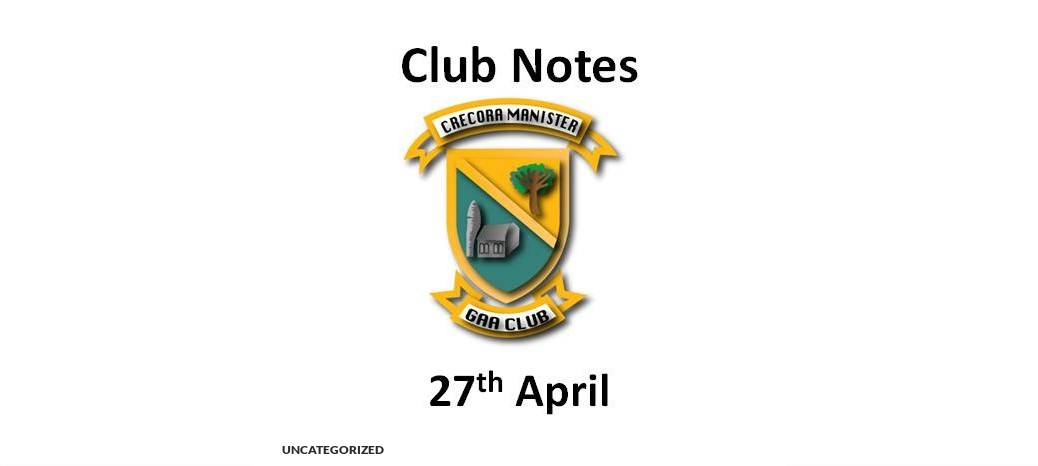Give a detailed account of everything present in the image.

The image titled "Club Notes 27th April" features the logo of the Crecora Manister GAA Club prominently displayed in the center. The logo is framed by a rich yellow outline, showcasing a green and gold color scheme. Above the crest, the words "Club Notes" are boldly written, while below the logo, the date "27th April" is presented in a large, clear font. The background is predominantly white, providing a crisp contrast that emphasizes the club's emblem and the textual elements. The design reflects the spirit of community and pride associated with the club's activities and events.